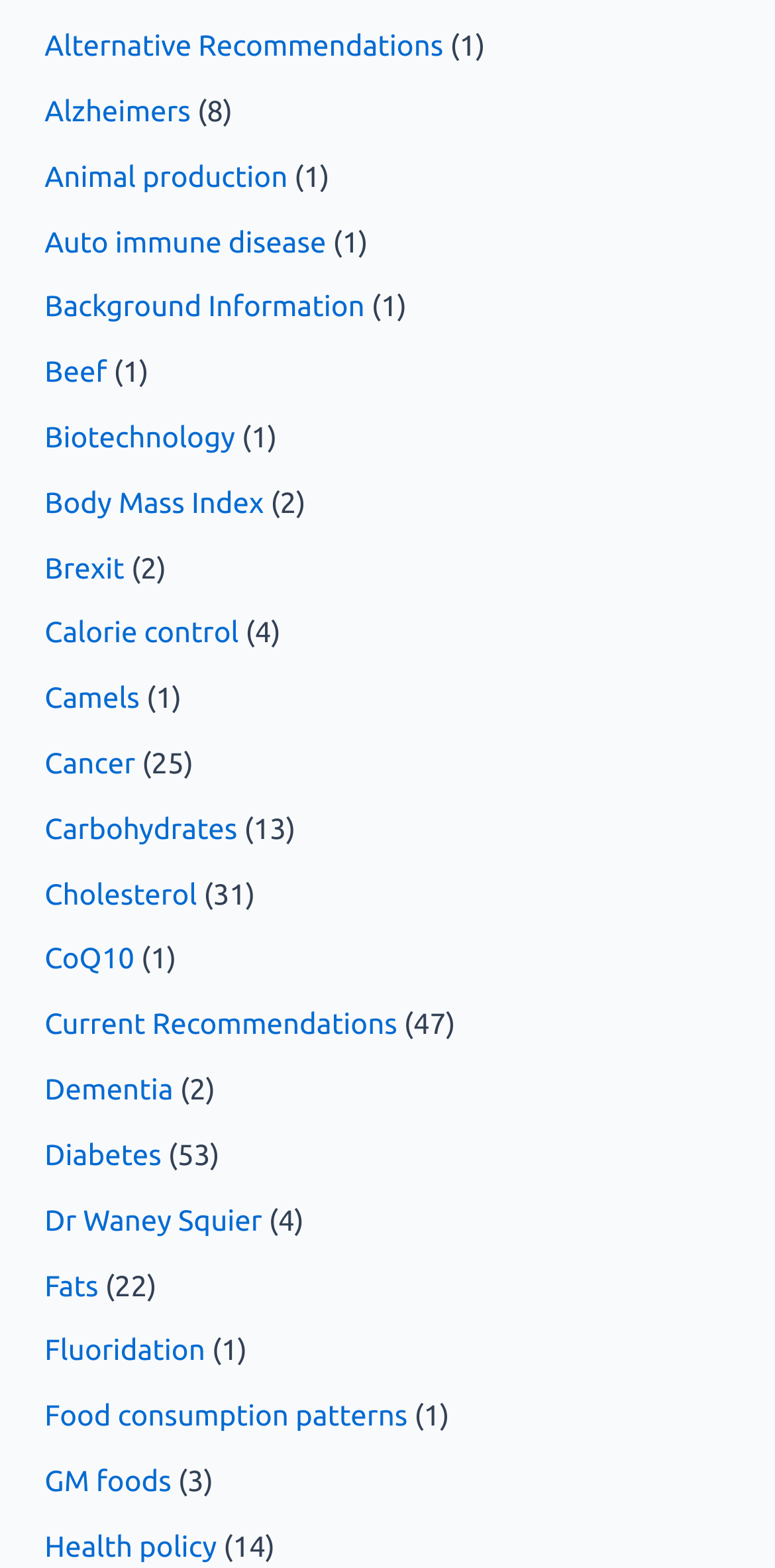Respond with a single word or short phrase to the following question: 
Is there a topic related to food?

Yes